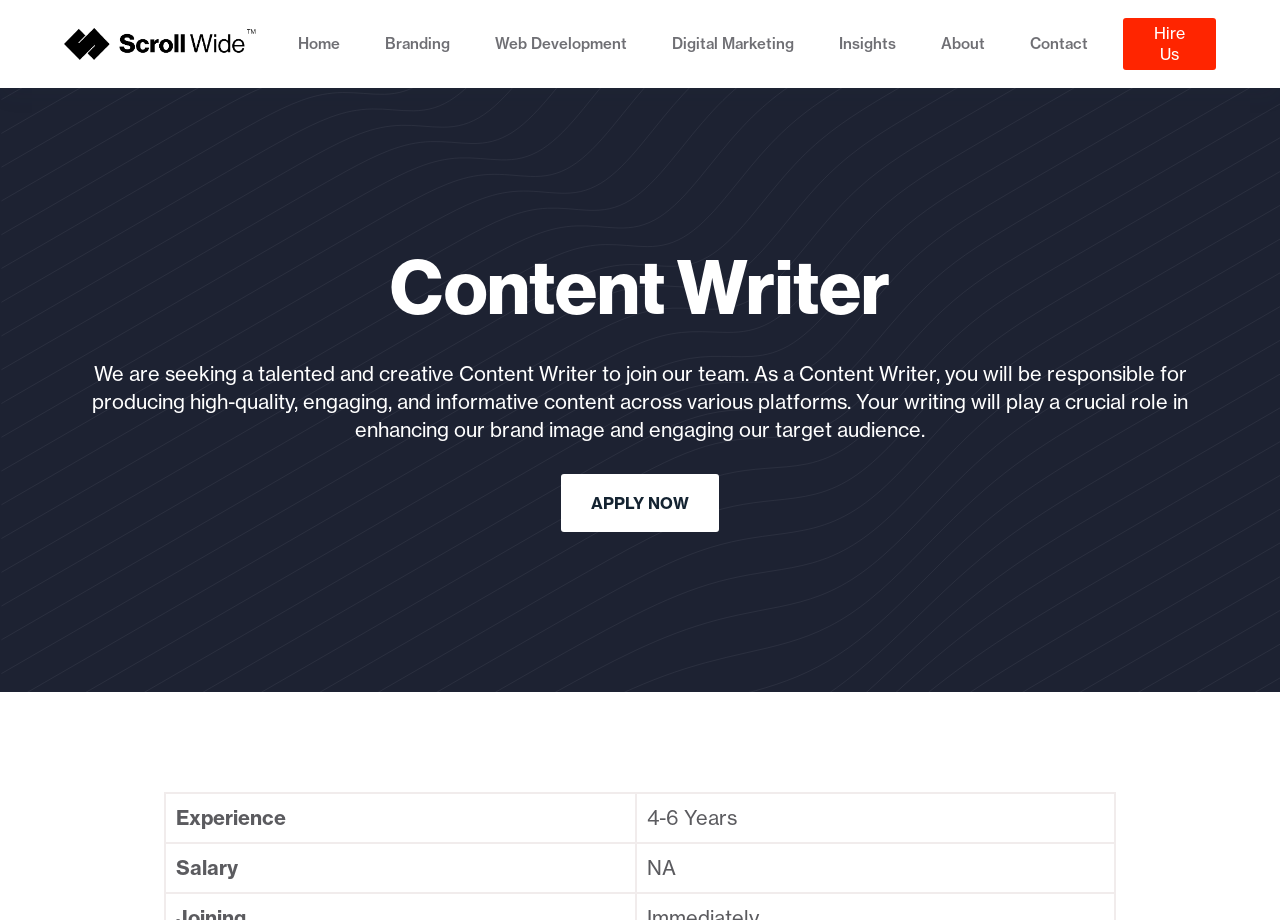Locate the bounding box coordinates of the element that needs to be clicked to carry out the instruction: "Read the previous article about raising fish alongside poultry". The coordinates should be given as four float numbers ranging from 0 to 1, i.e., [left, top, right, bottom].

None